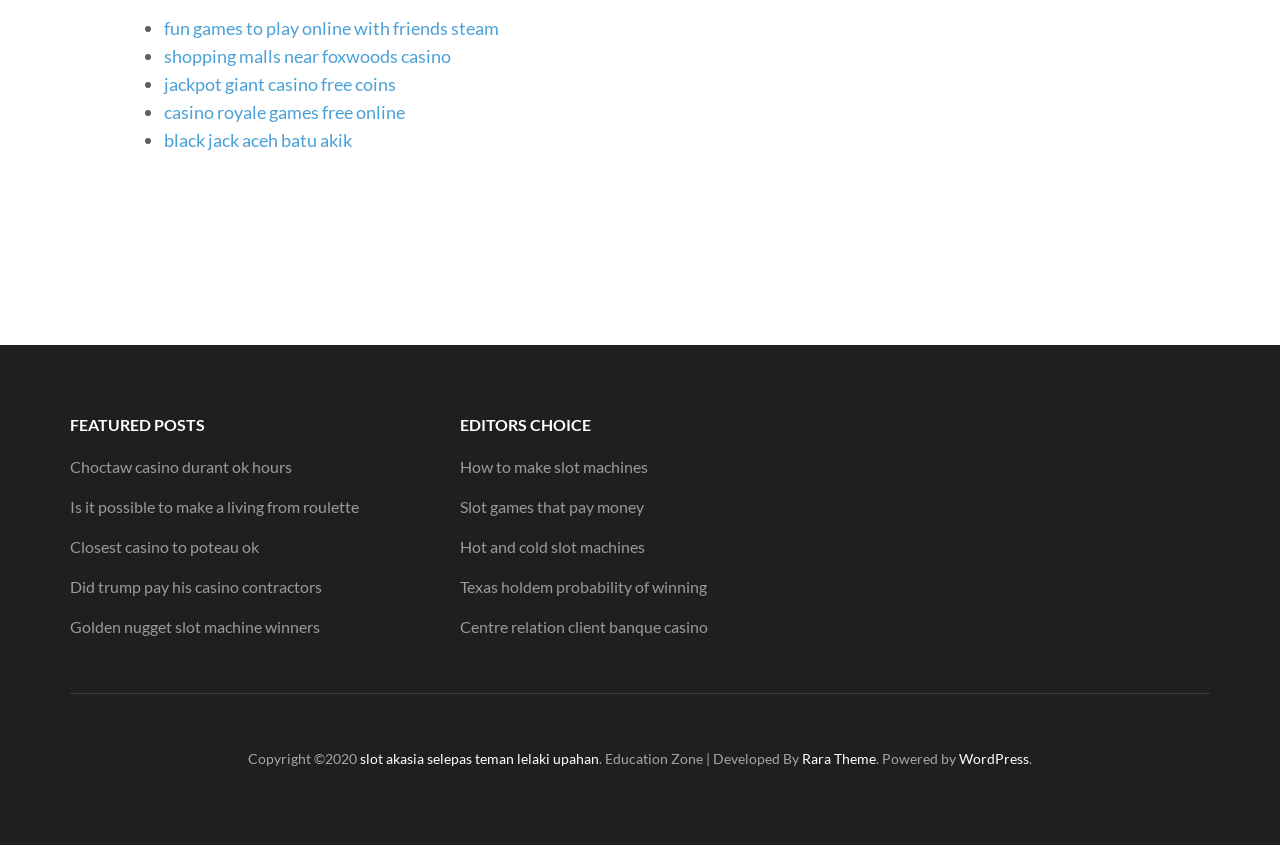Please give a succinct answer to the question in one word or phrase:
What is the copyright year of the webpage?

2020